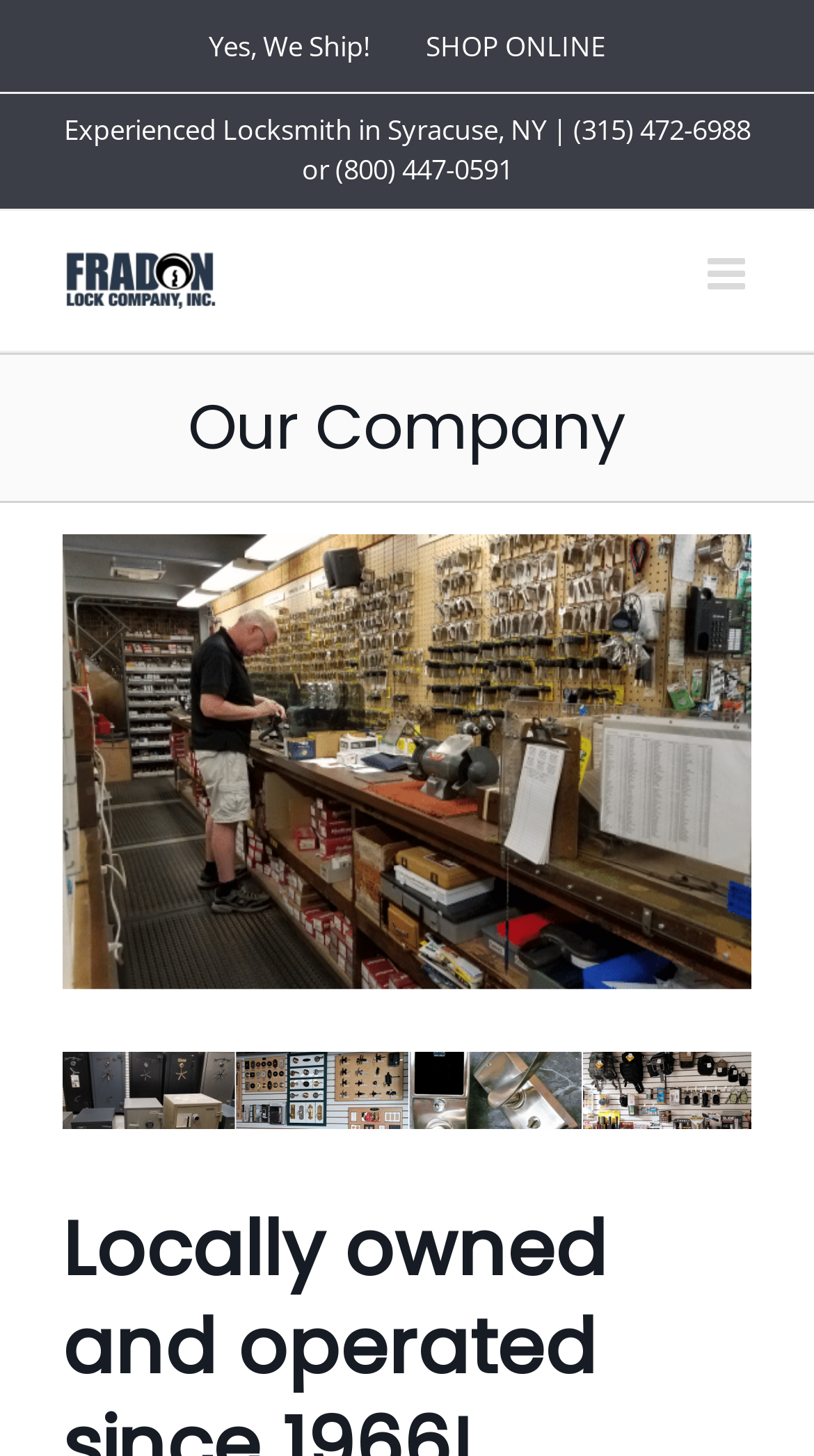What is the alternative way to shop?
Look at the screenshot and respond with one word or a short phrase.

Shop online